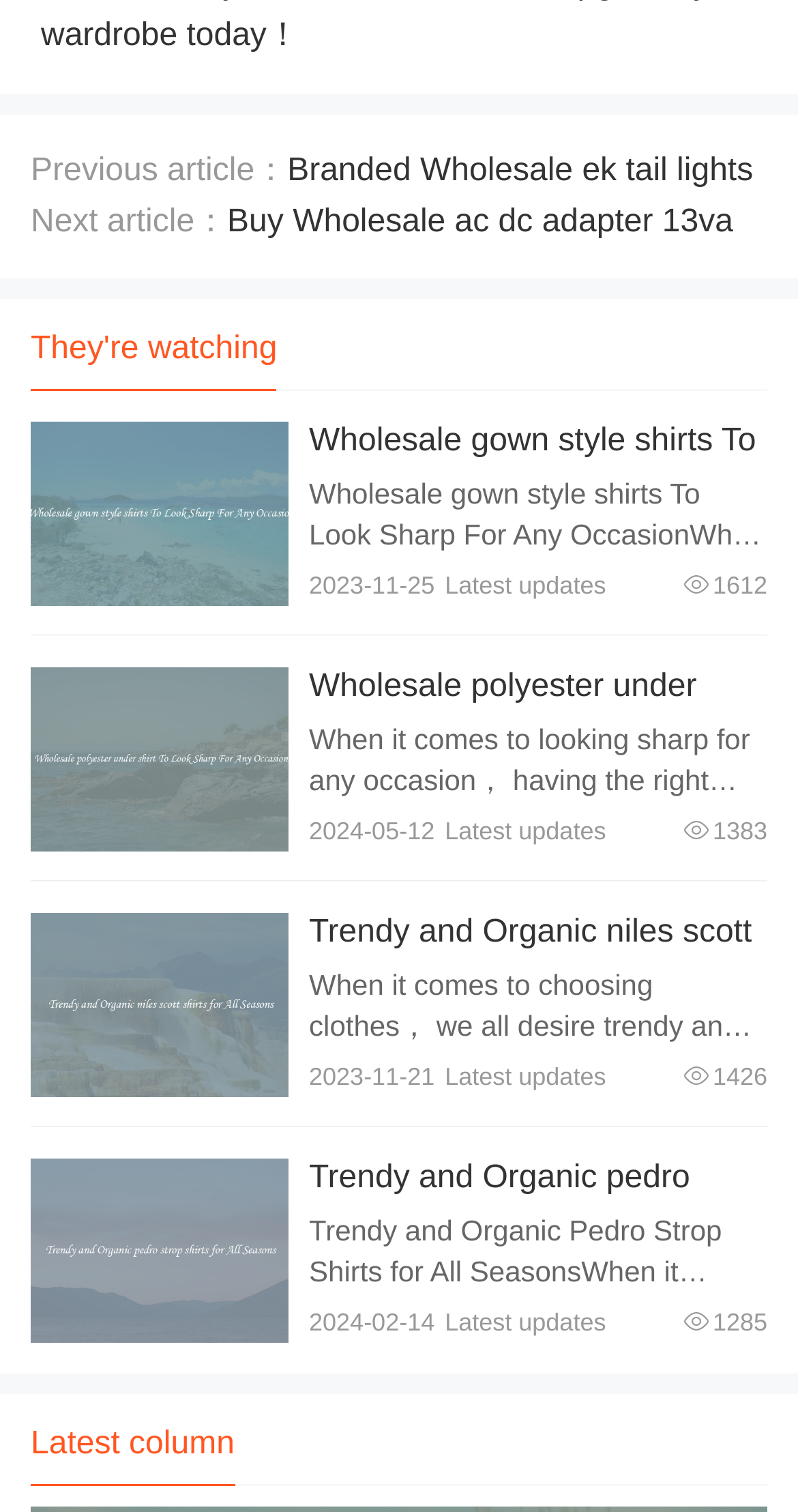Please provide a one-word or phrase answer to the question: 
What is the topic of the article with the 'View details' button?

Niles Scott shirts